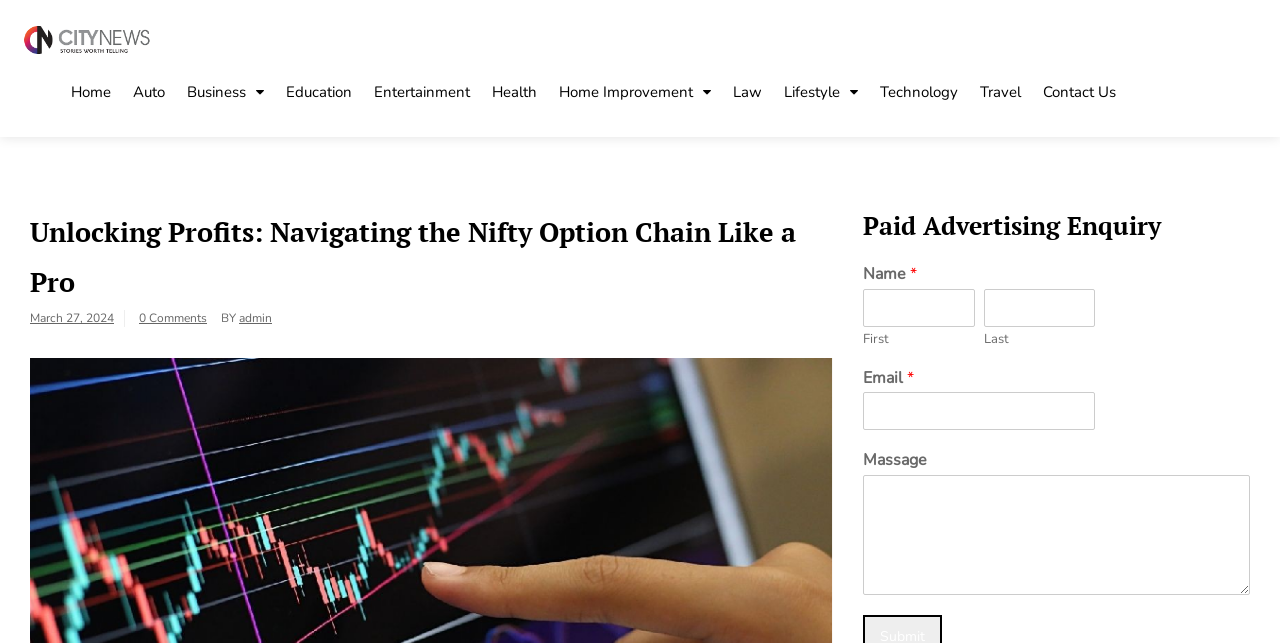Can you look at the image and give a comprehensive answer to the question:
How many textboxes are there in the form on the right side of the webpage?

I counted the number of textboxes in the form on the right side of the webpage and found three: one for 'Name', one for 'Email', and one for 'Massage'.